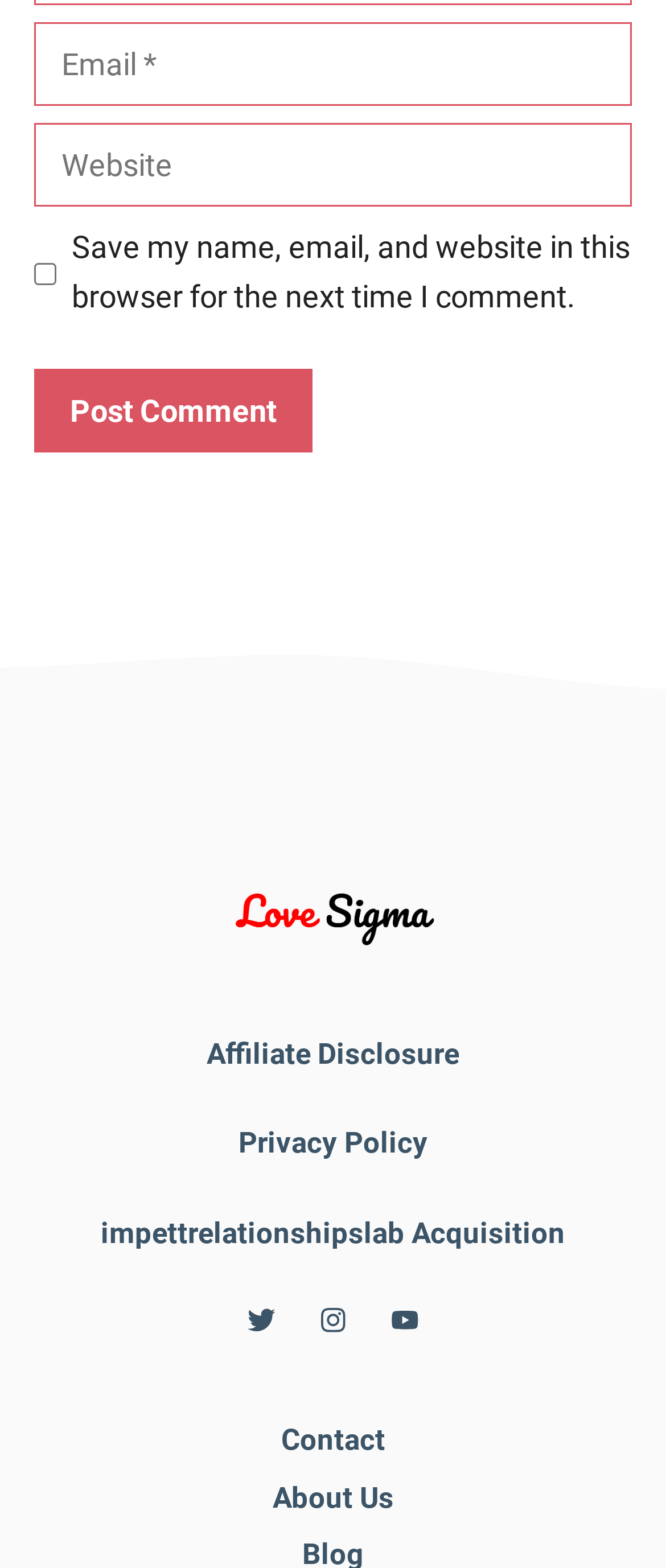Please predict the bounding box coordinates (top-left x, top-left y, bottom-right x, bottom-right y) for the UI element in the screenshot that fits the description: Contact

[0.422, 0.908, 0.578, 0.929]